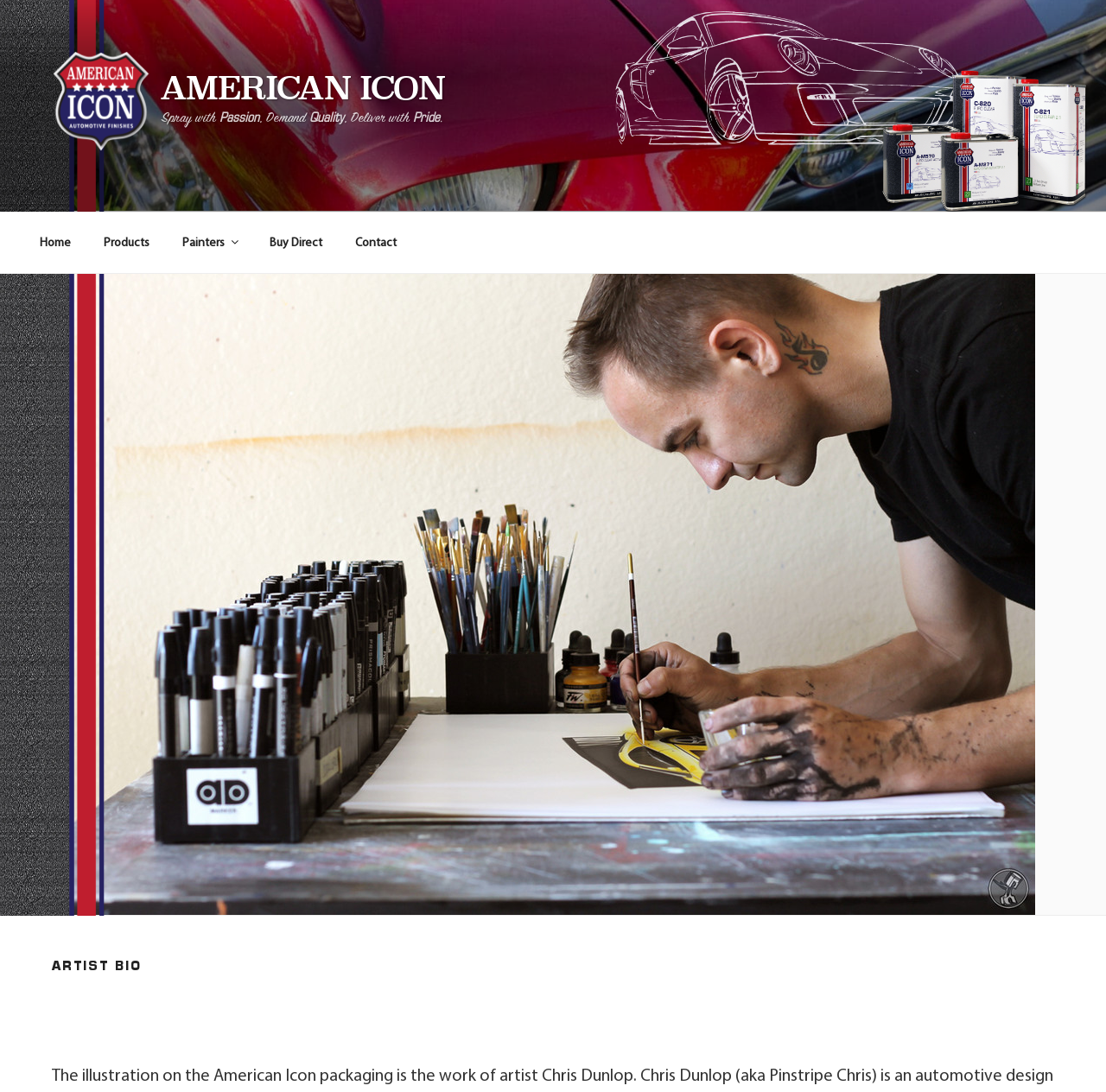Please identify the bounding box coordinates of the clickable area that will fulfill the following instruction: "view Painters page". The coordinates should be in the format of four float numbers between 0 and 1, i.e., [left, top, right, bottom].

[0.151, 0.203, 0.227, 0.242]